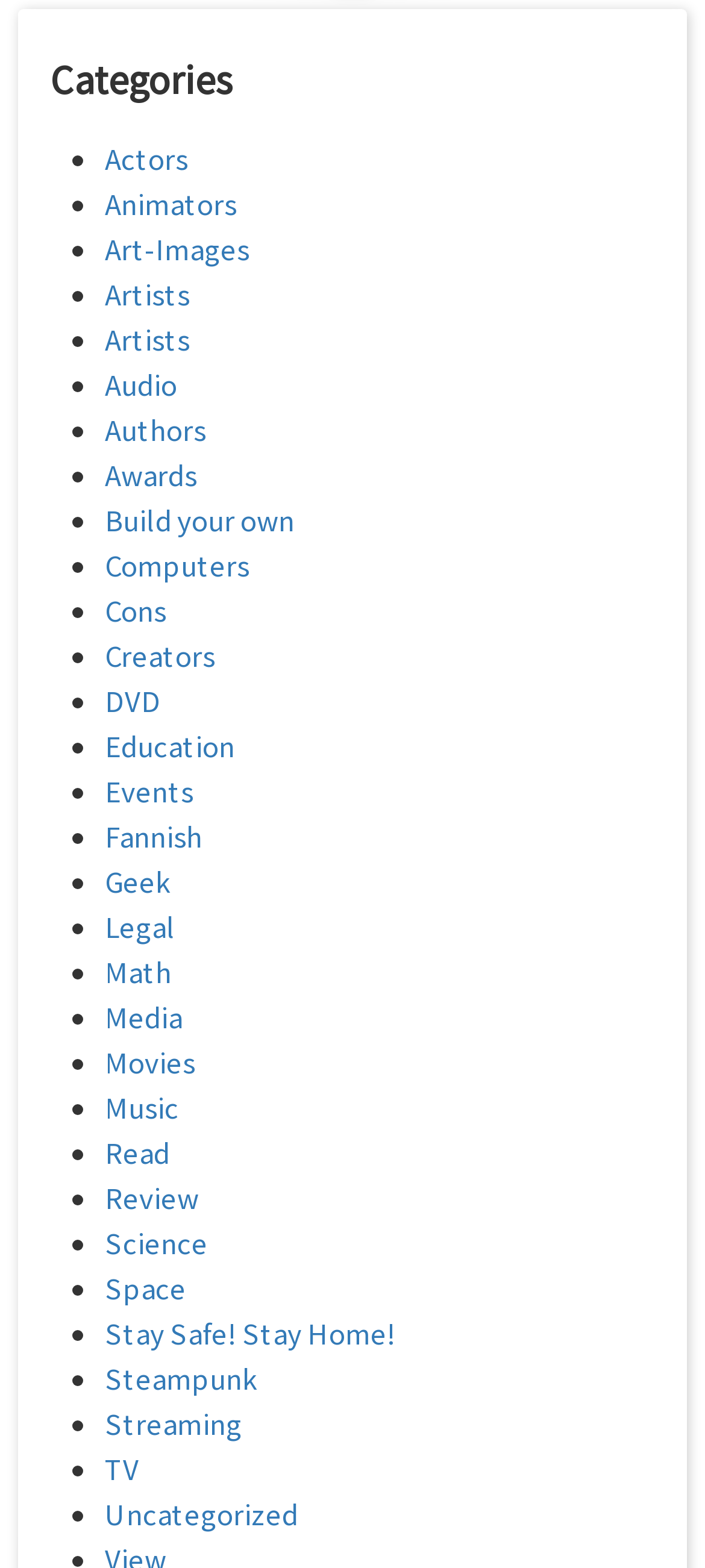What is the last link under the 'Categories' heading? Based on the screenshot, please respond with a single word or phrase.

Uncategorized